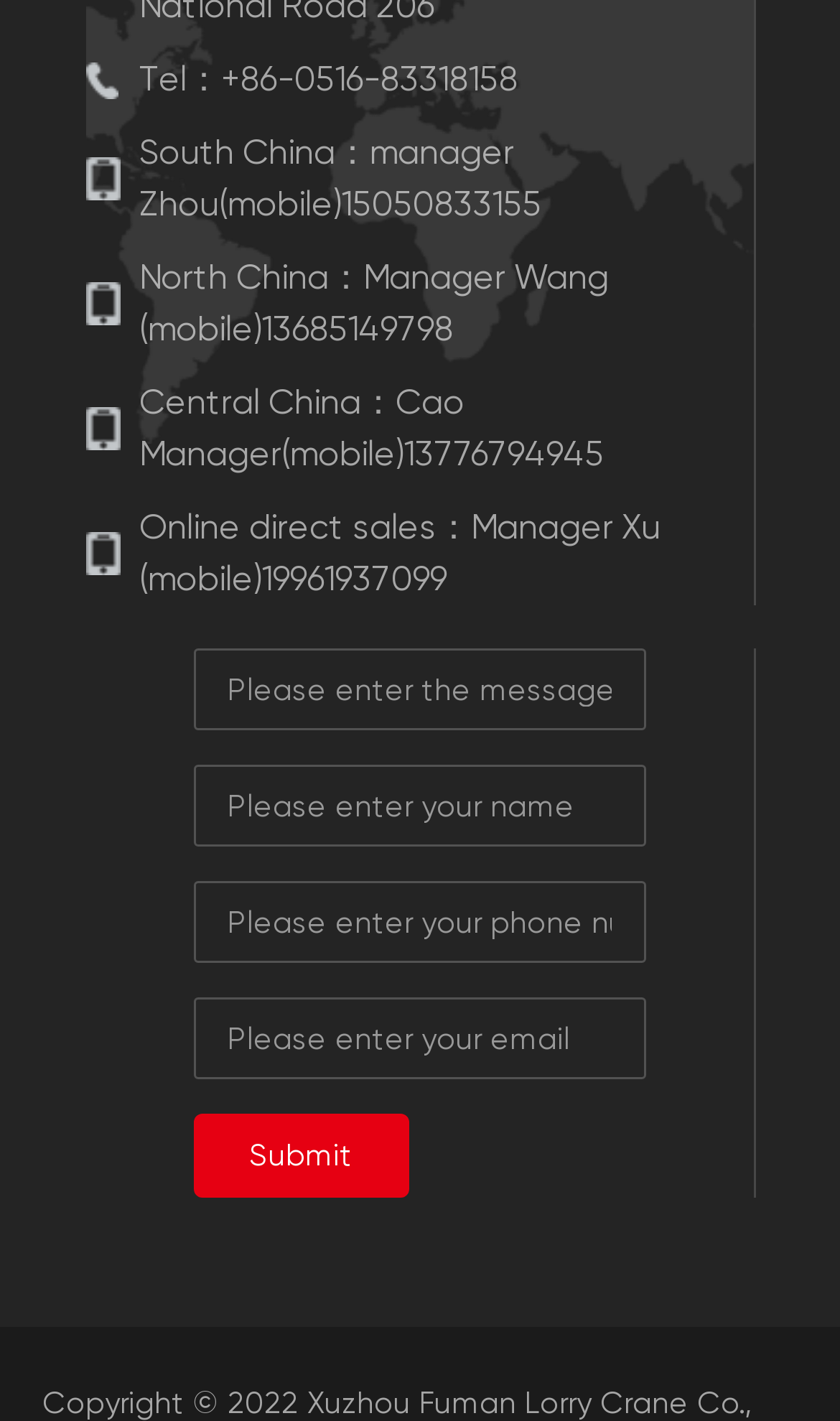What is the purpose of the textboxes? Refer to the image and provide a one-word or short phrase answer.

To enter contact information